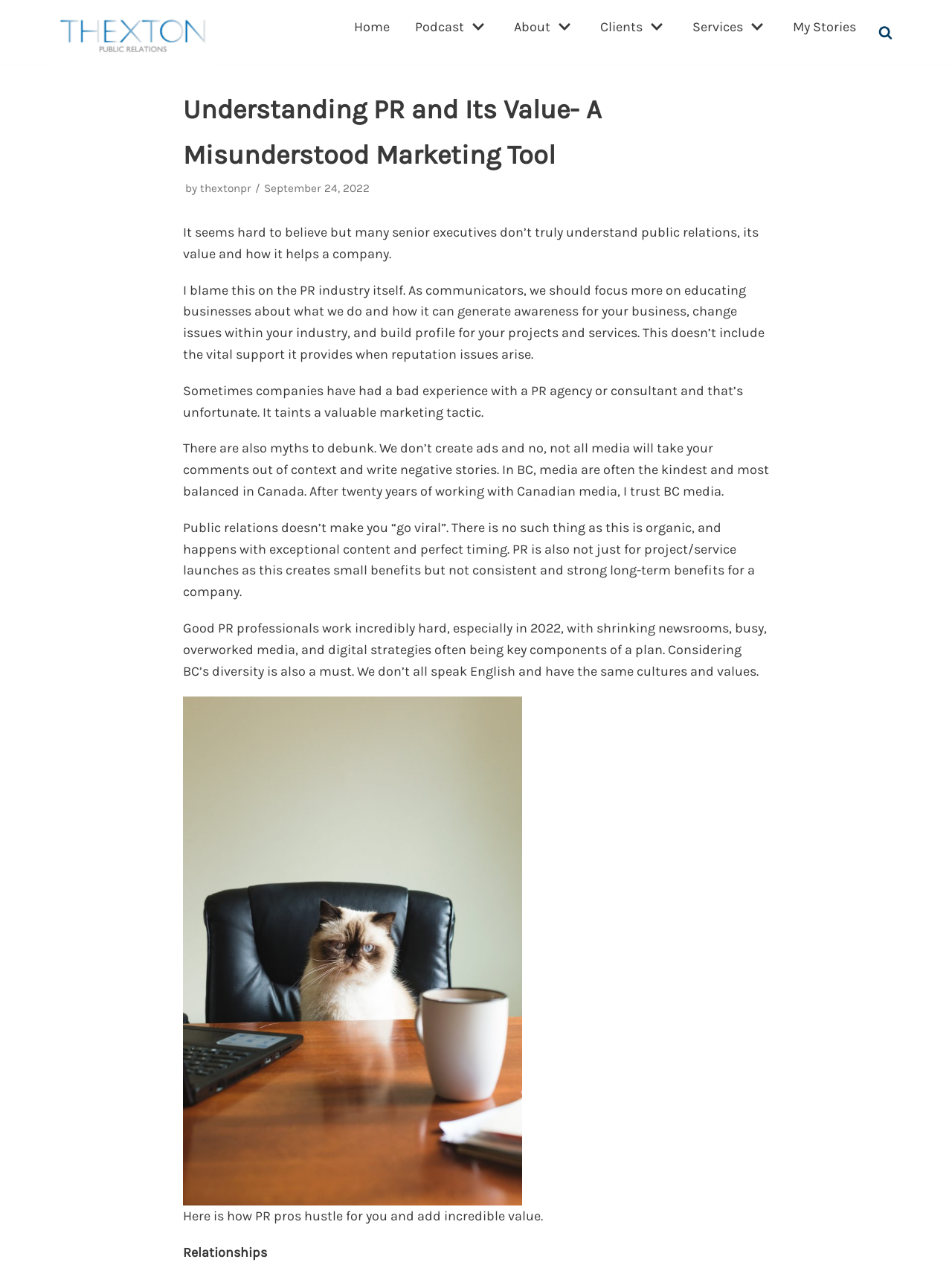What is a common misconception about public relations? Observe the screenshot and provide a one-word or short phrase answer.

It makes you go viral